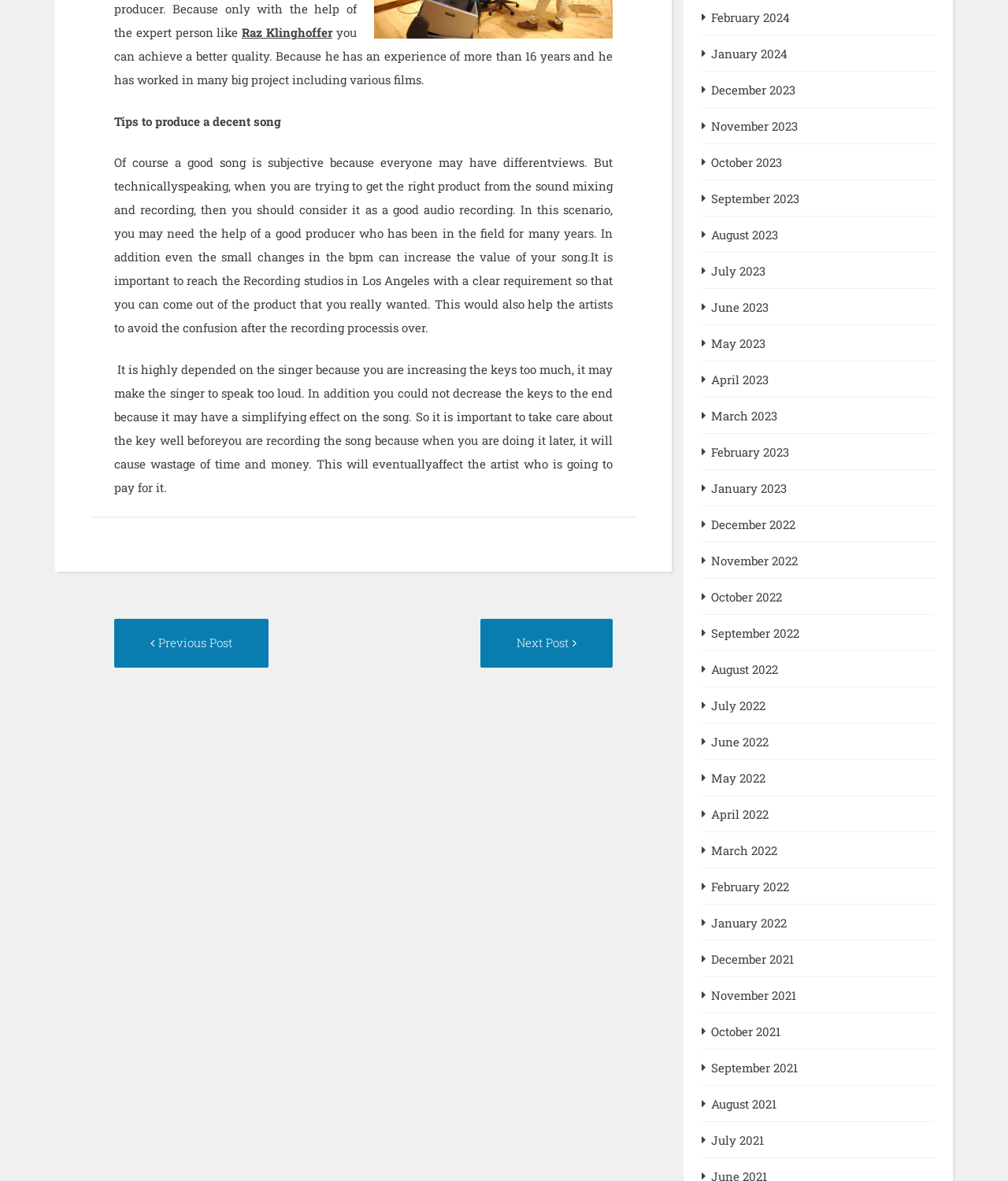Bounding box coordinates should be in the format (top-left x, top-left y, bottom-right x, bottom-right y) and all values should be floating point numbers between 0 and 1. Determine the bounding box coordinate for the UI element described as: Awards and distinctions

None